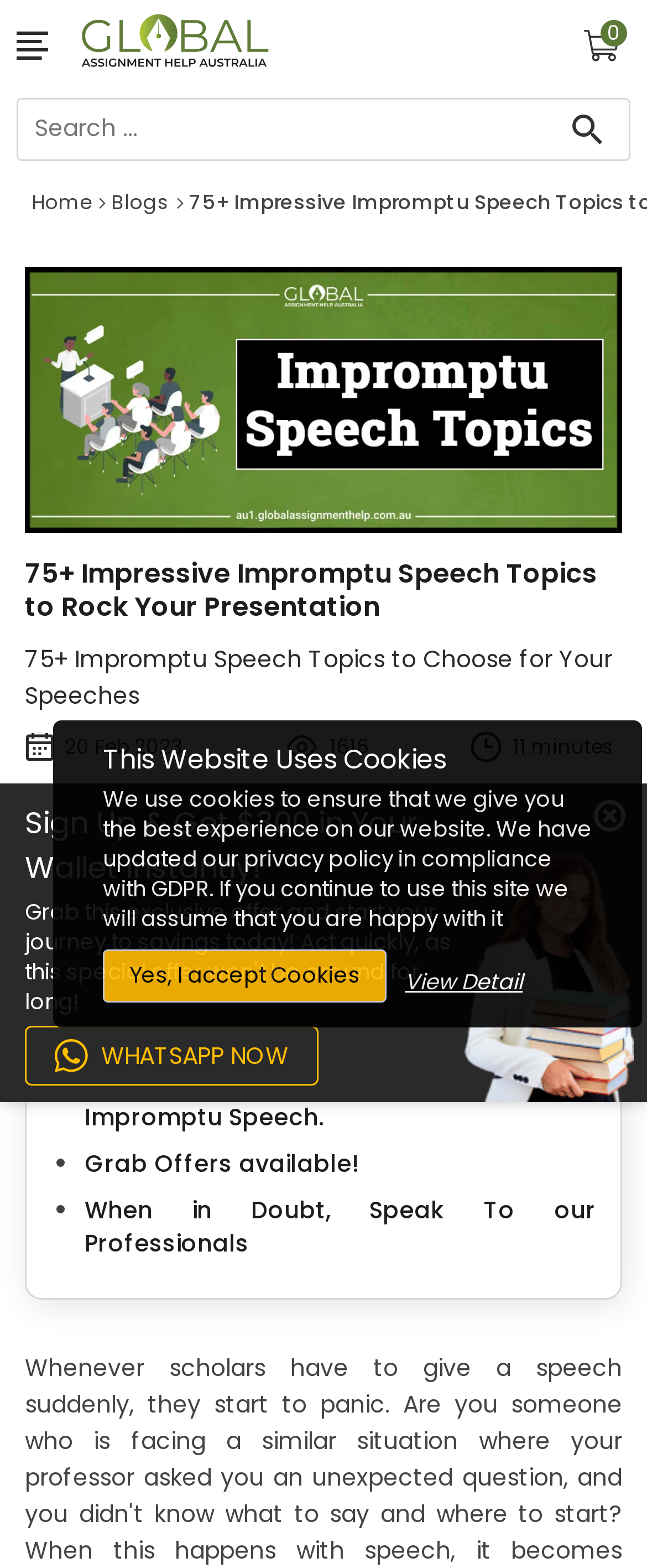Locate the bounding box coordinates of the element I should click to achieve the following instruction: "Read the blog post".

[0.038, 0.355, 0.962, 0.398]